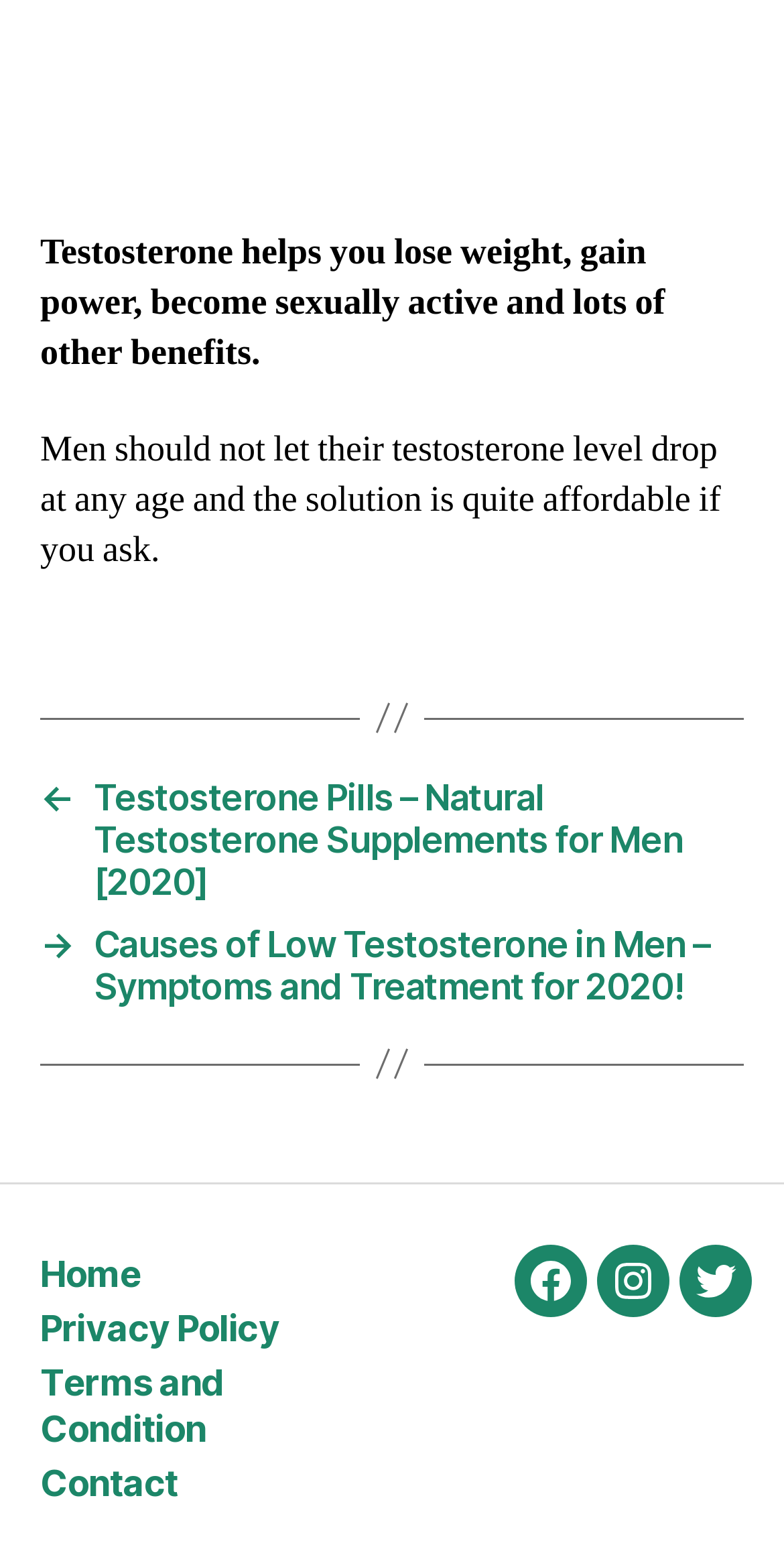How many links are there in the footer?
Use the information from the image to give a detailed answer to the question.

There are four links in the footer section of the webpage, which are 'Home', 'Privacy Policy', 'Terms and Condition', and 'Contact'.